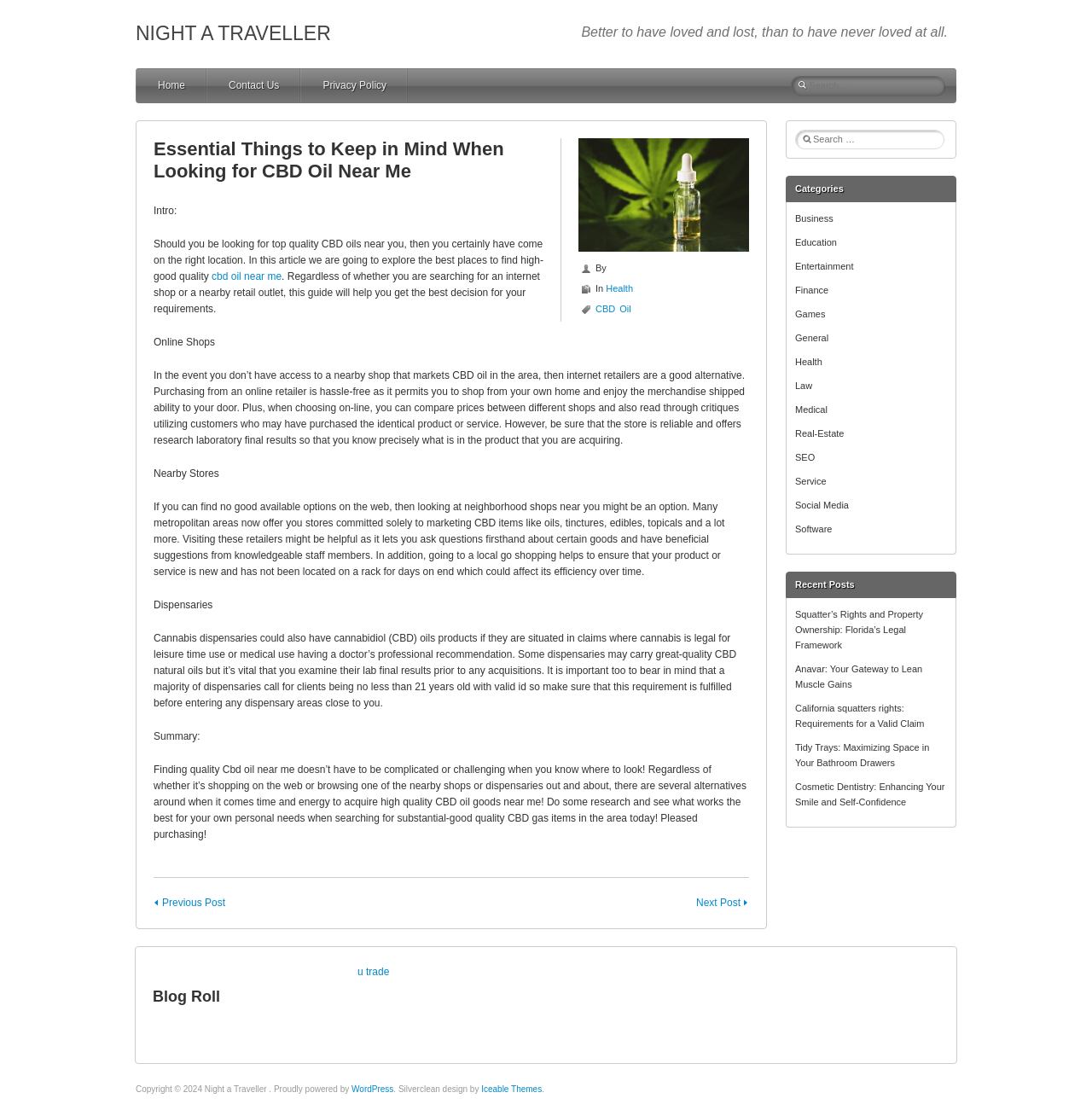Locate the bounding box coordinates of the element that needs to be clicked to carry out the instruction: "Read about Essential Things to Keep in Mind When Looking for CBD Oil Near Me". The coordinates should be given as four float numbers ranging from 0 to 1, i.e., [left, top, right, bottom].

[0.141, 0.124, 0.686, 0.164]